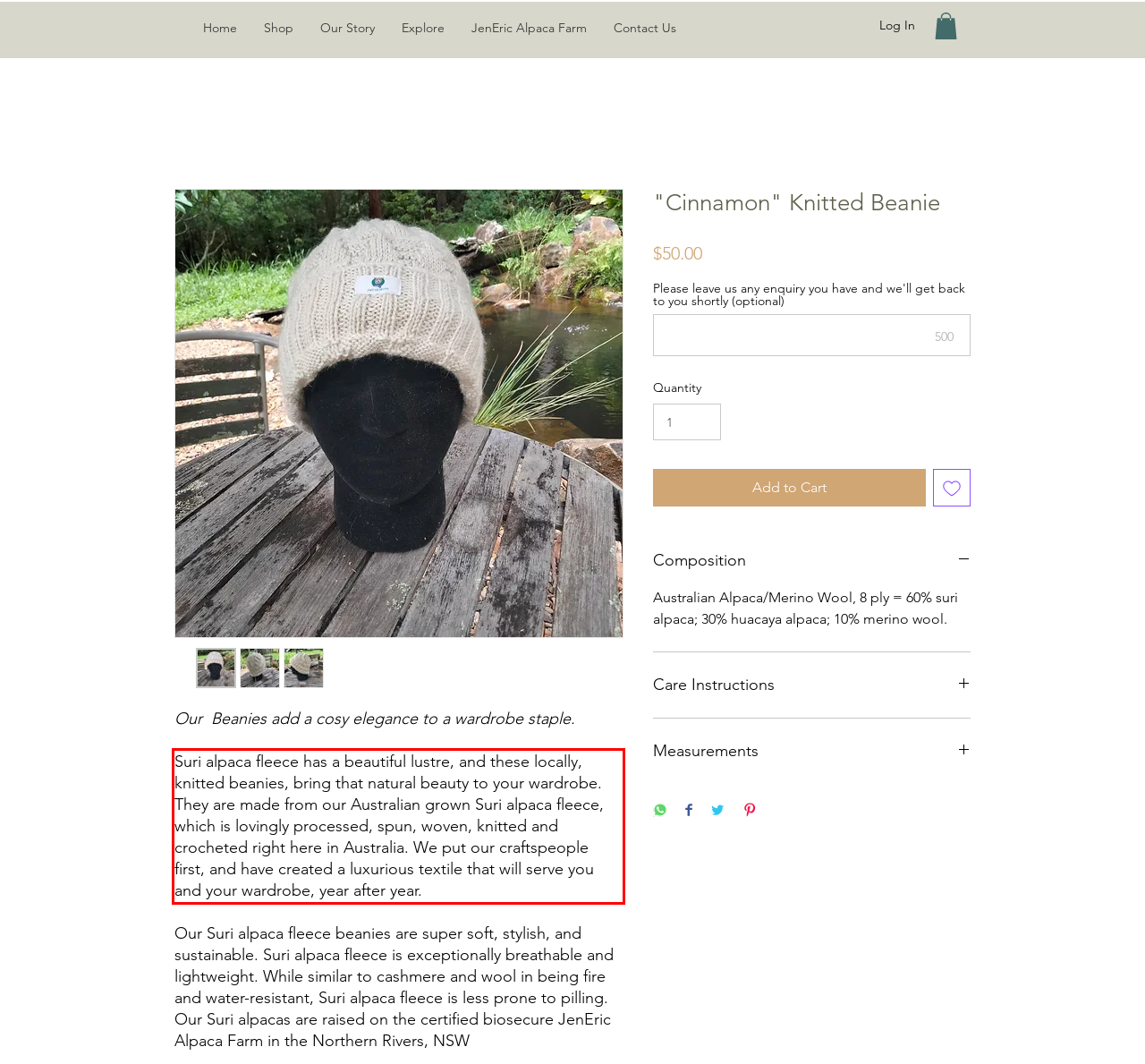Please take the screenshot of the webpage, find the red bounding box, and generate the text content that is within this red bounding box.

Suri alpaca fleece has a beautiful lustre, and these locally, knitted beanies, bring that natural beauty to your wardrobe. They are made from our Australian grown Suri alpaca fleece, which is lovingly processed, spun, woven, knitted and crocheted right here in Australia. We put our craftspeople first, and have created a luxurious textile that will serve you and your wardrobe, year after year.